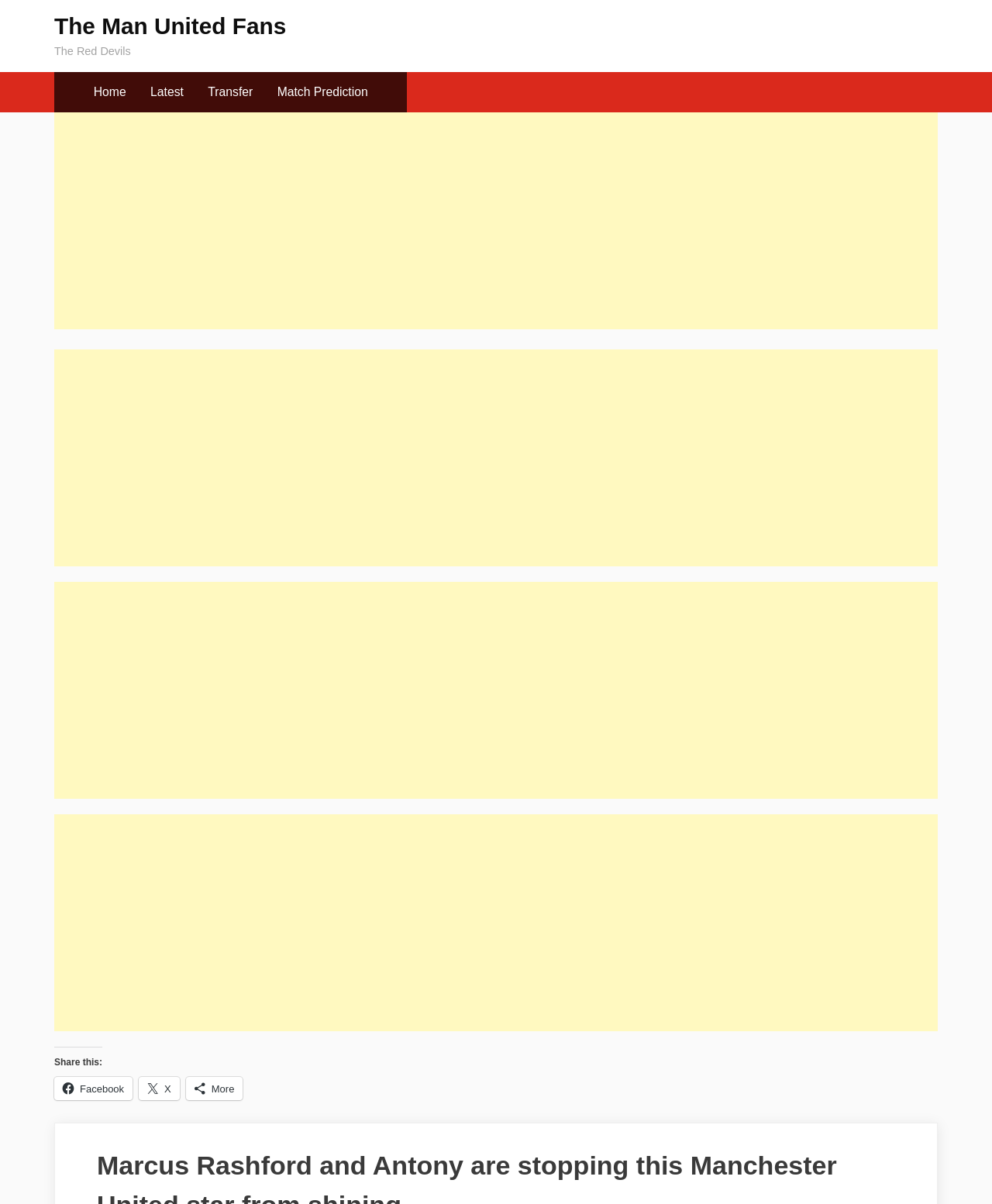Using the information in the image, give a detailed answer to the following question: What is the name of the website?

The link at the top of the webpage with the text 'The Man United Fans' suggests that this is the name of the website.